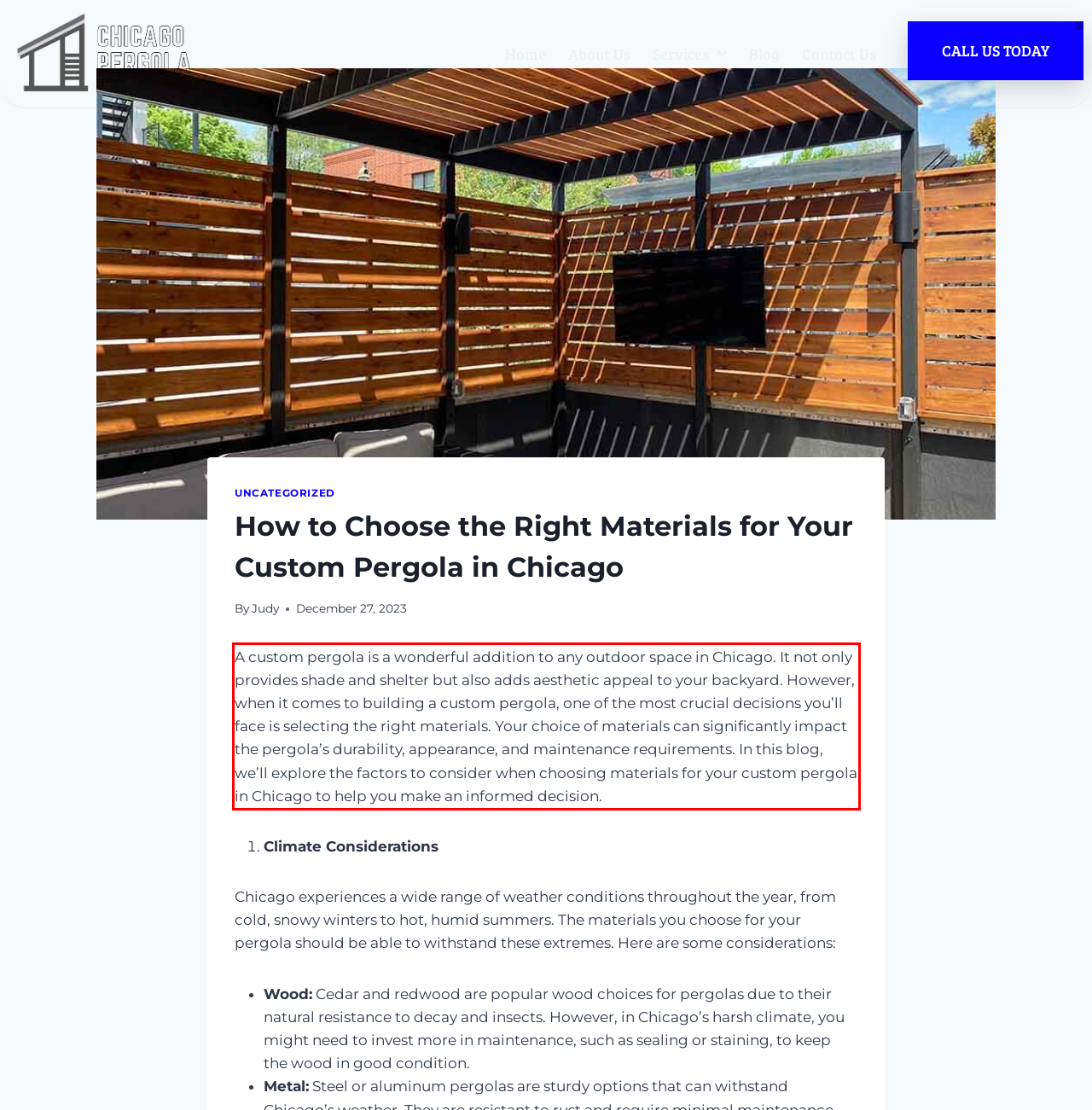From the given screenshot of a webpage, identify the red bounding box and extract the text content within it.

A custom pergola is a wonderful addition to any outdoor space in Chicago. It not only provides shade and shelter but also adds aesthetic appeal to your backyard. However, when it comes to building a custom pergola, one of the most crucial decisions you’ll face is selecting the right materials. Your choice of materials can significantly impact the pergola’s durability, appearance, and maintenance requirements. In this blog, we’ll explore the factors to consider when choosing materials for your custom pergola in Chicago to help you make an informed decision.